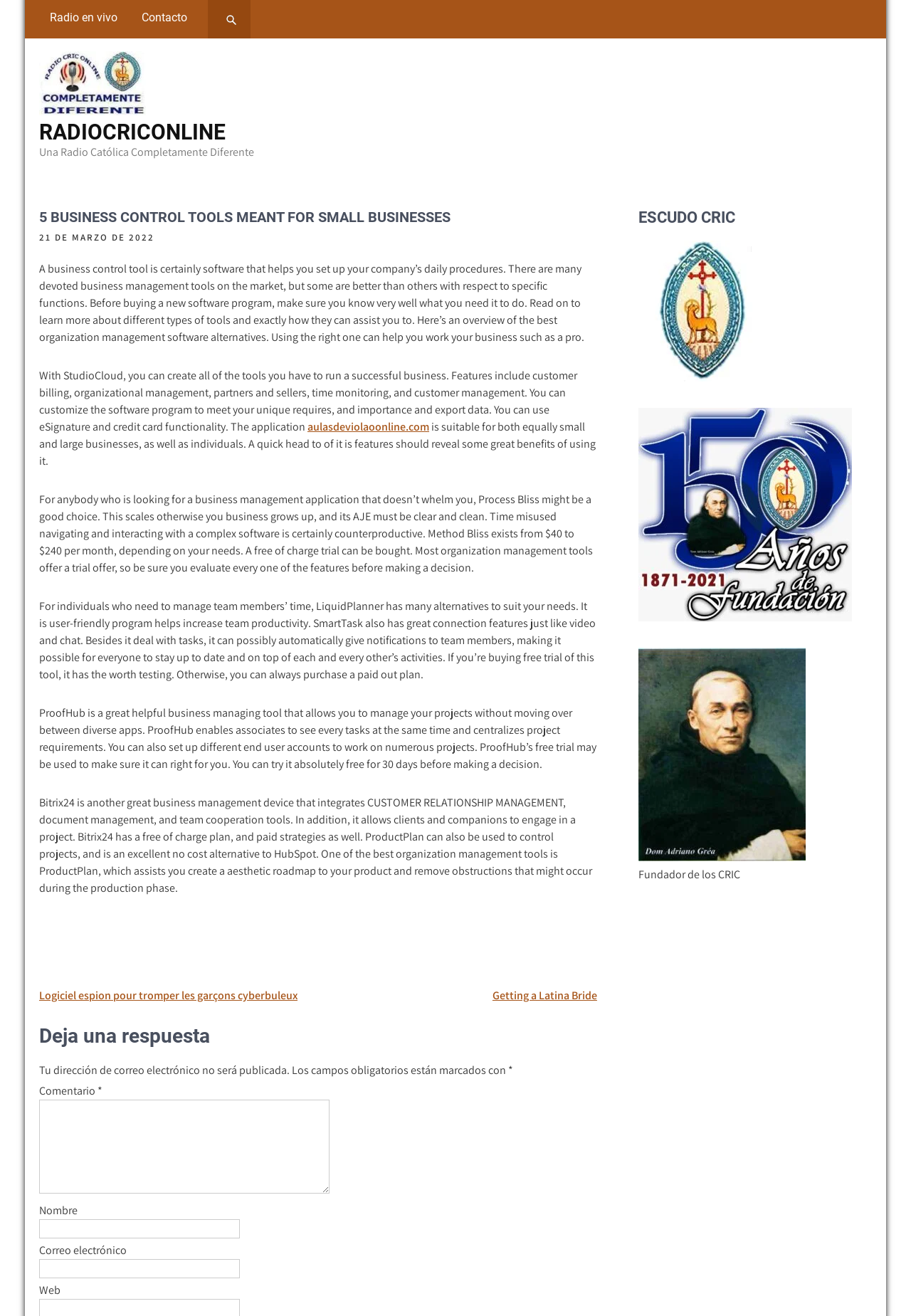Please look at the image and answer the question with a detailed explanation: Can you customize StudioCloud?

According to the webpage, StudioCloud can be customized to meet unique business needs, and it also has features such as customer billing, organizational management, and time monitoring.